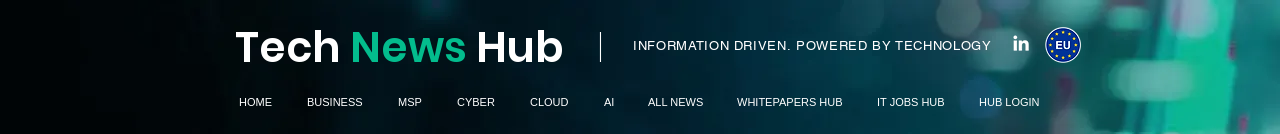What social networking platform is indicated by the logo?
From the image, respond with a single word or phrase.

LinkedIn